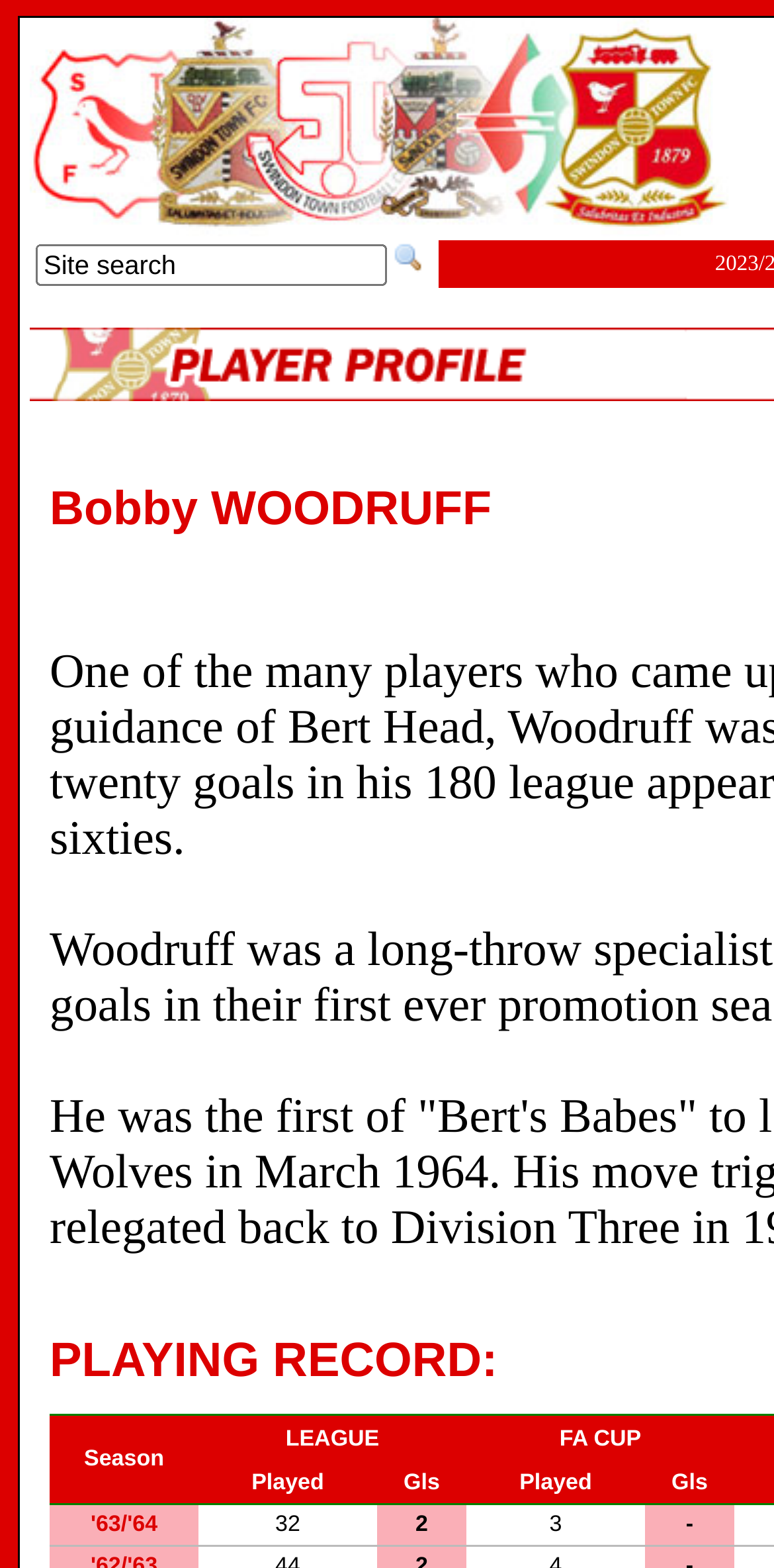Describe all the key features of the webpage in detail.

The webpage is about Bobby WOODRUFF's player profile on Swindon-Town-FC.co.uk. At the top, there is a logo image and a link on the left side, with a search bar and a submit button to its right. The search bar is a textbox where users can input their queries.

Below the search bar, there is a table displaying Bobby WOODRUFF's playing record. The table has five columns: Season, League, FA Cup, Played, and Gls. The table headers are clearly labeled, and the first row of data shows the playing record for the '63/'64 season, with 32 games played, 2 goals scored in the league, 3 games played in the FA Cup, and no goals scored.

The playing record table takes up most of the webpage, with the majority of the content focused on displaying Bobby WOODRUFF's statistics. The overall layout is organized, making it easy to navigate and find specific information about the player's career.